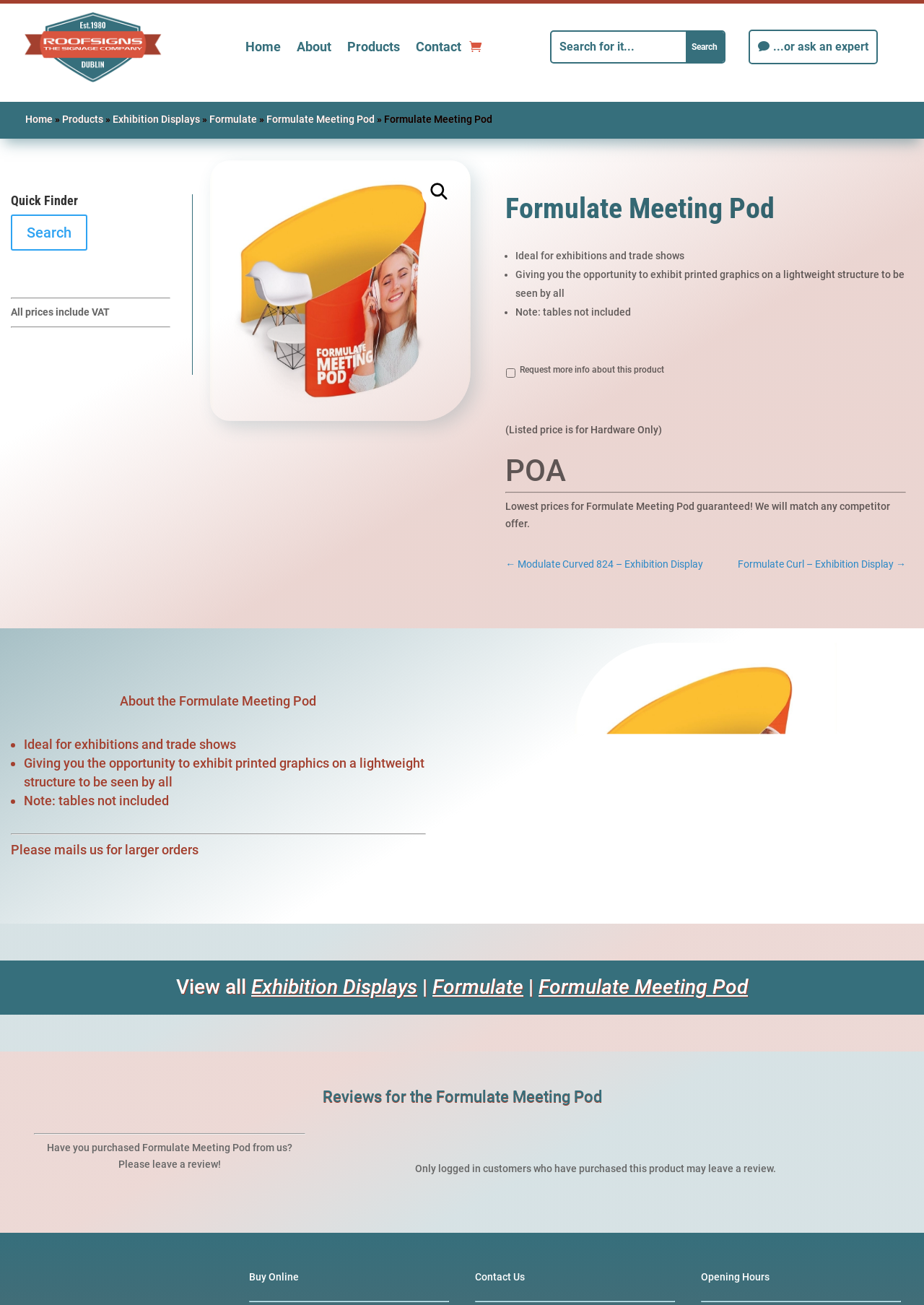Find the bounding box coordinates for the element described here: "Formulate Meeting Pod".

[0.288, 0.087, 0.405, 0.096]